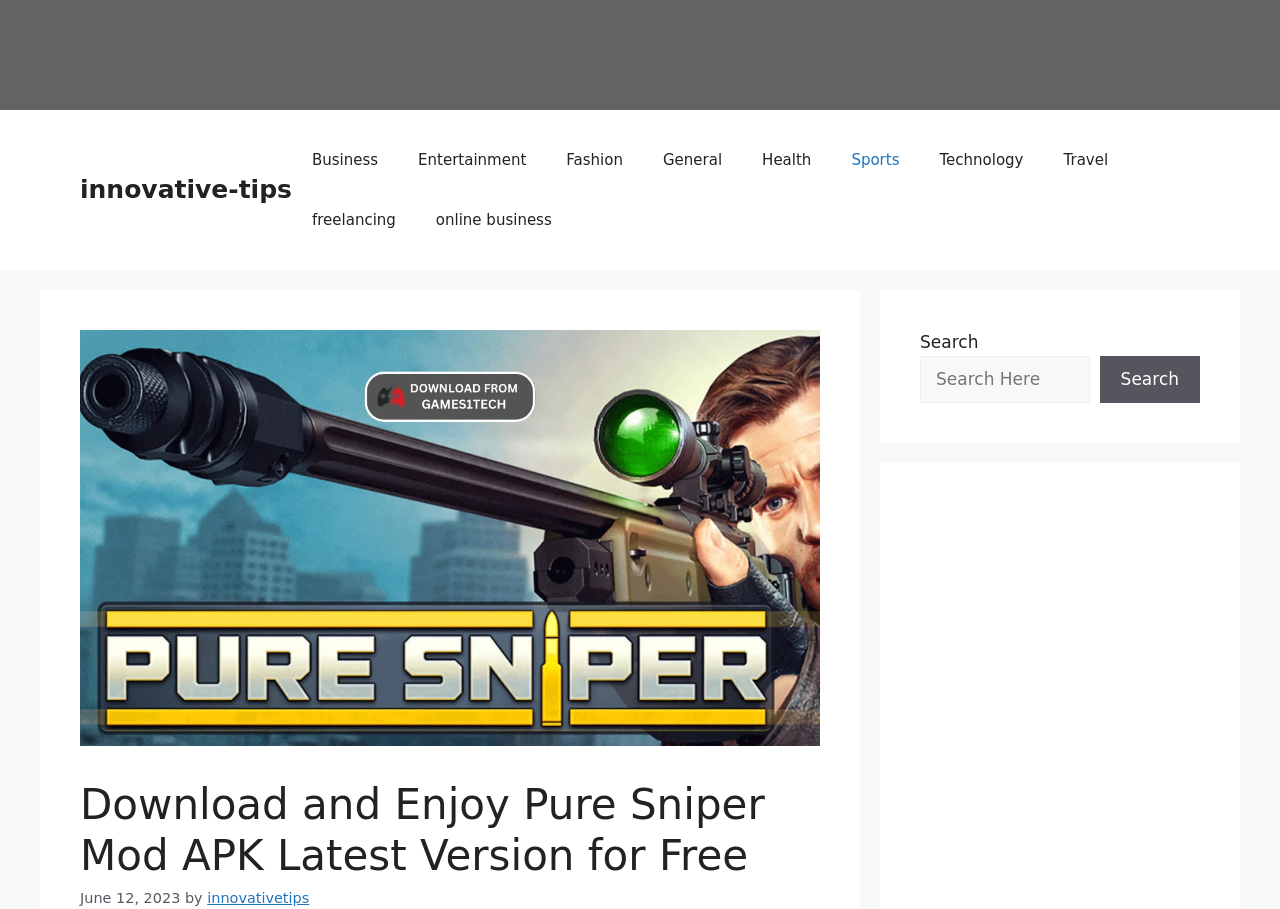What is the name of the action game?
Analyze the image and deliver a detailed answer to the question.

The name of the action game can be found in the image element with the description 'Pure Sniper Mod APK' and also in the heading element with the text 'Download and Enjoy Pure Sniper Mod APK Latest Version for Free'.